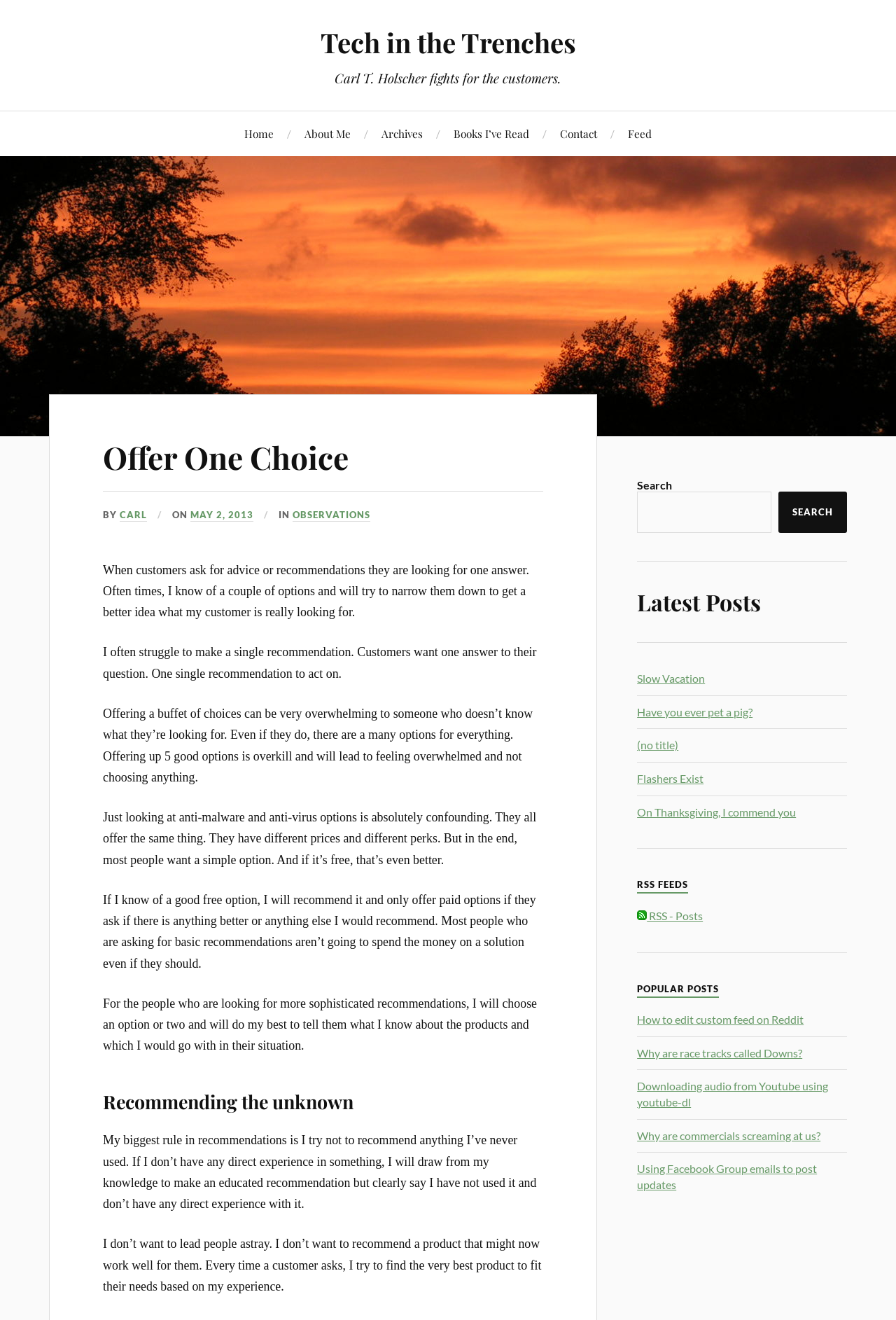Identify the bounding box coordinates for the region of the element that should be clicked to carry out the instruction: "Check the 'Latest Posts'". The bounding box coordinates should be four float numbers between 0 and 1, i.e., [left, top, right, bottom].

[0.711, 0.447, 0.945, 0.465]